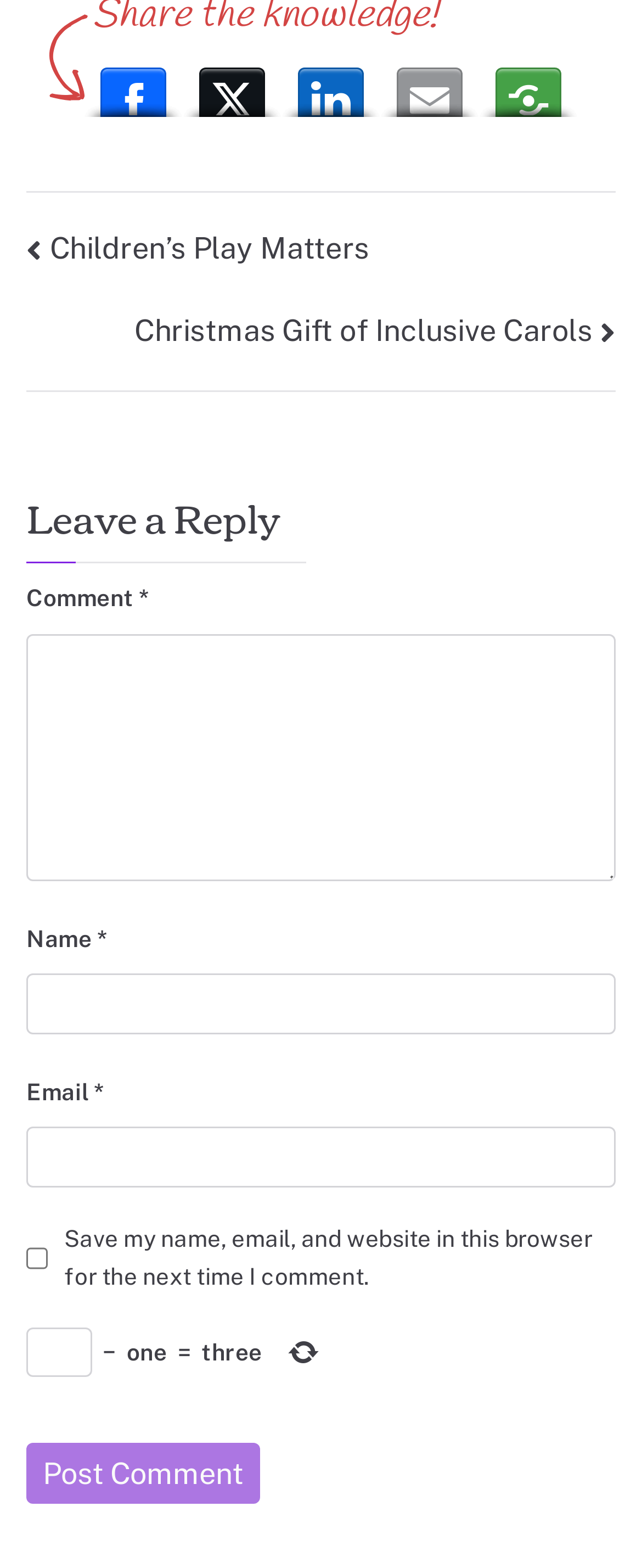Pinpoint the bounding box coordinates of the clickable area necessary to execute the following instruction: "Post a comment". The coordinates should be given as four float numbers between 0 and 1, namely [left, top, right, bottom].

[0.041, 0.92, 0.405, 0.959]